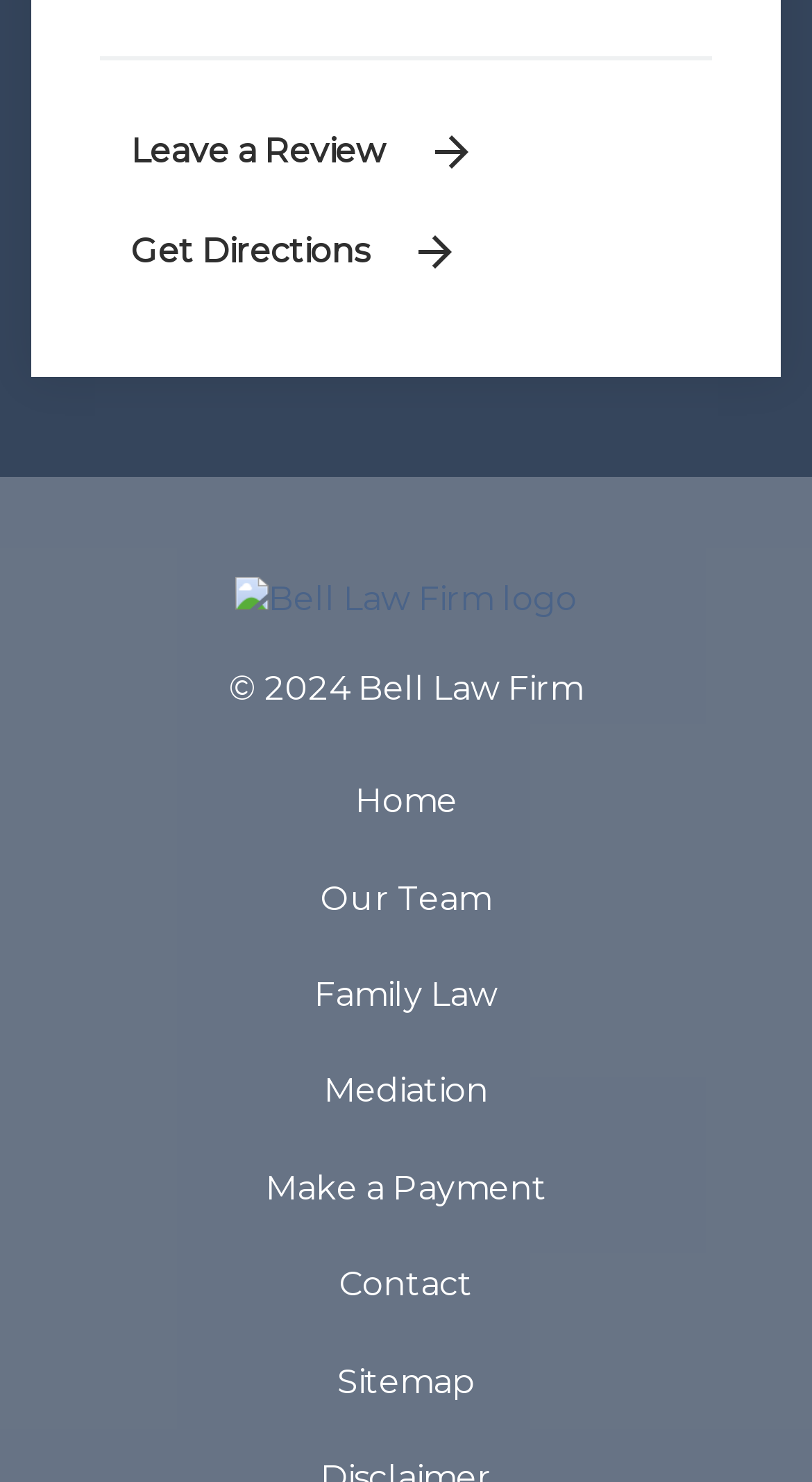Pinpoint the bounding box coordinates of the clickable element to carry out the following instruction: "View our team."

[0.395, 0.592, 0.605, 0.619]